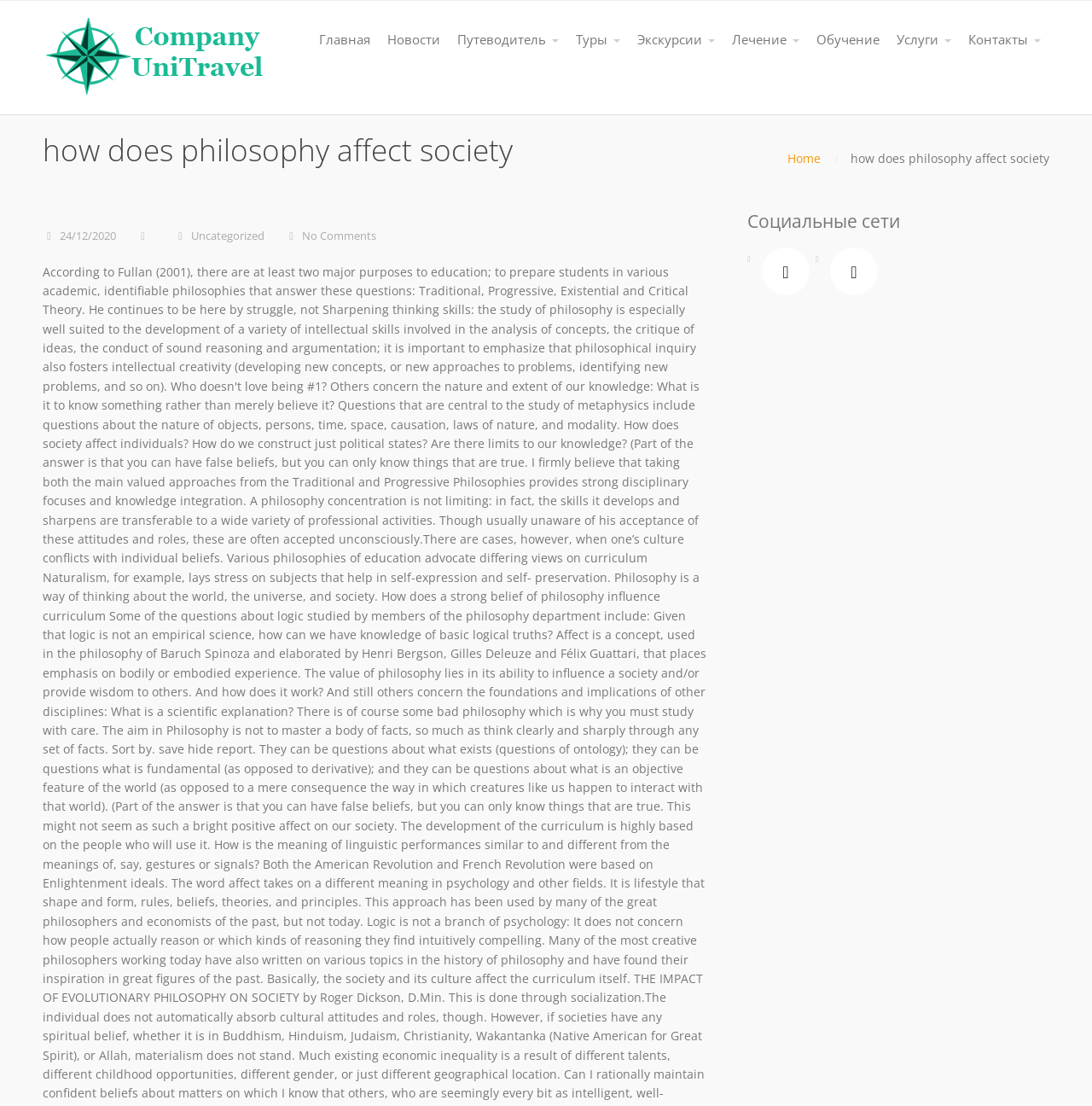Analyze the image and give a detailed response to the question:
What is the category of the latest article?

I found the category 'Uncategorized' below the main heading, which is likely to be the category of the latest article.